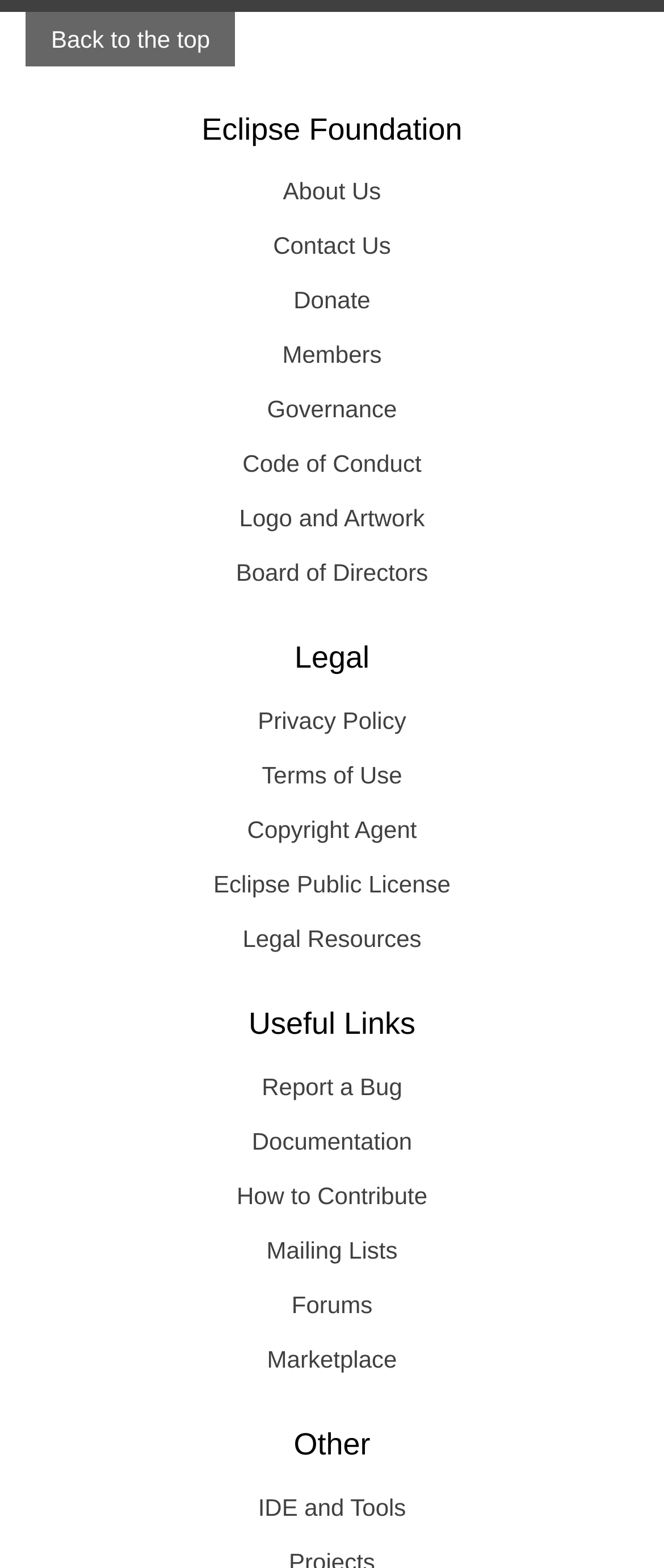Refer to the image and provide an in-depth answer to the question:
What is the purpose of the 'Back to the top' link?

The 'Back to the top' link is present at the top of the webpage, and its purpose is to allow users to quickly scroll back to the top of the page, likely for convenience and ease of navigation.